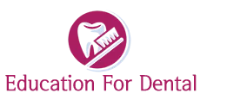Please provide a detailed answer to the question below by examining the image:
What is the purpose of the logo?

The logo serves as a visual representation of the valuable educational resources offered to dental professionals, which reflects the organization's focus on providing high-quality training and knowledge in the field of dentistry.